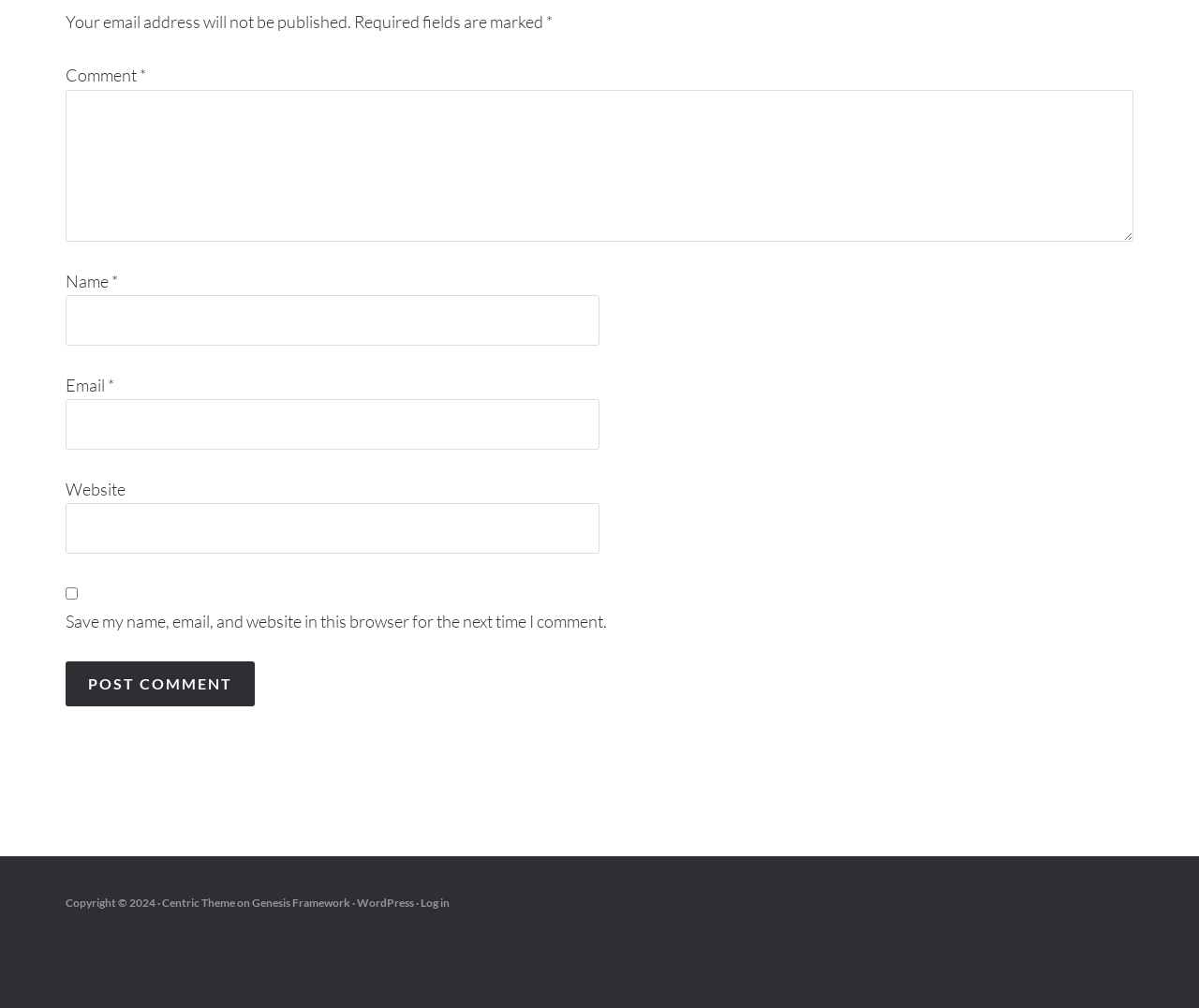Please specify the bounding box coordinates of the clickable section necessary to execute the following command: "Type your name".

[0.055, 0.293, 0.5, 0.343]